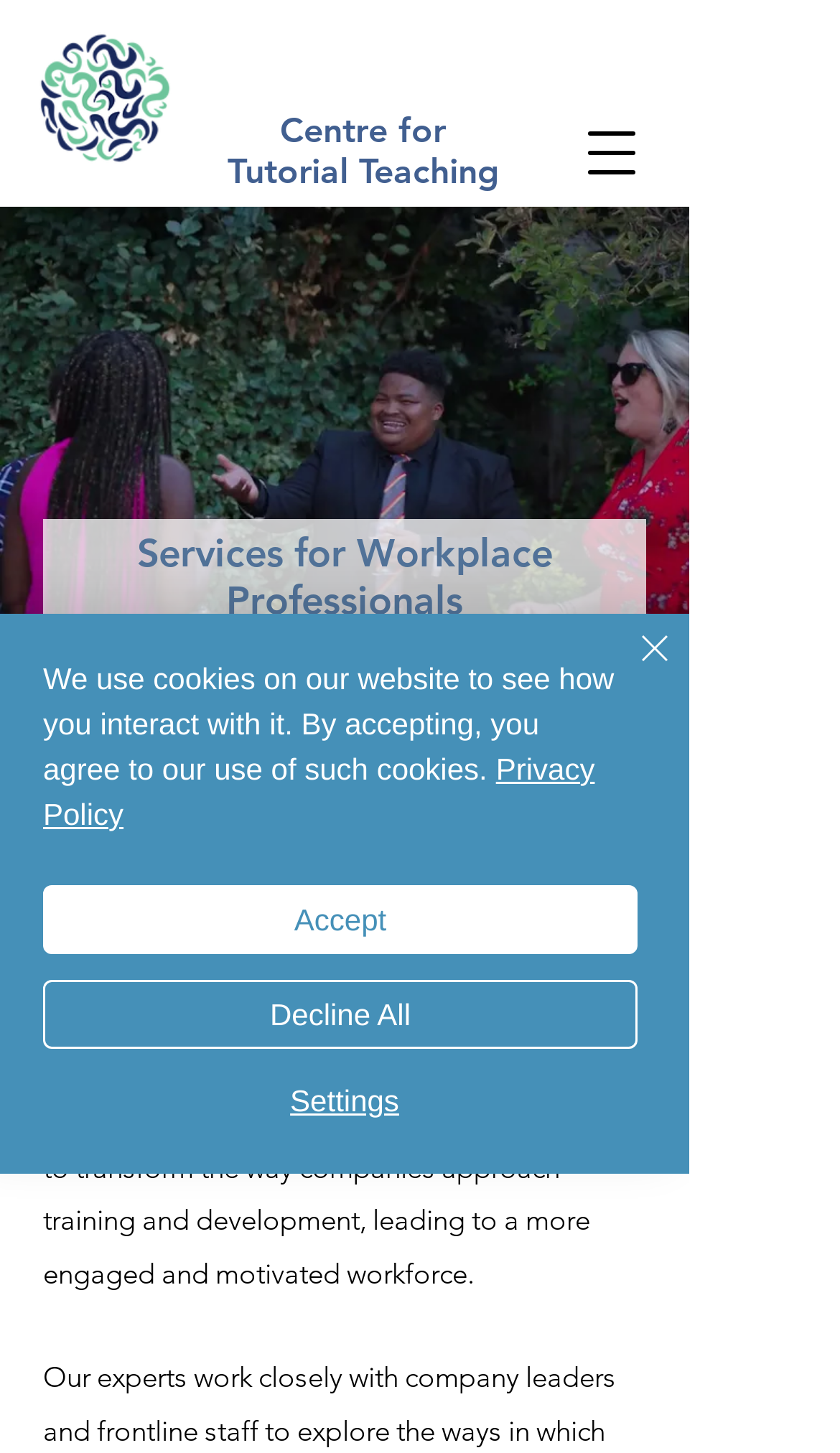Please give the bounding box coordinates of the area that should be clicked to fulfill the following instruction: "Close alert". The coordinates should be in the format of four float numbers from 0 to 1, i.e., [left, top, right, bottom].

[0.687, 0.428, 0.81, 0.499]